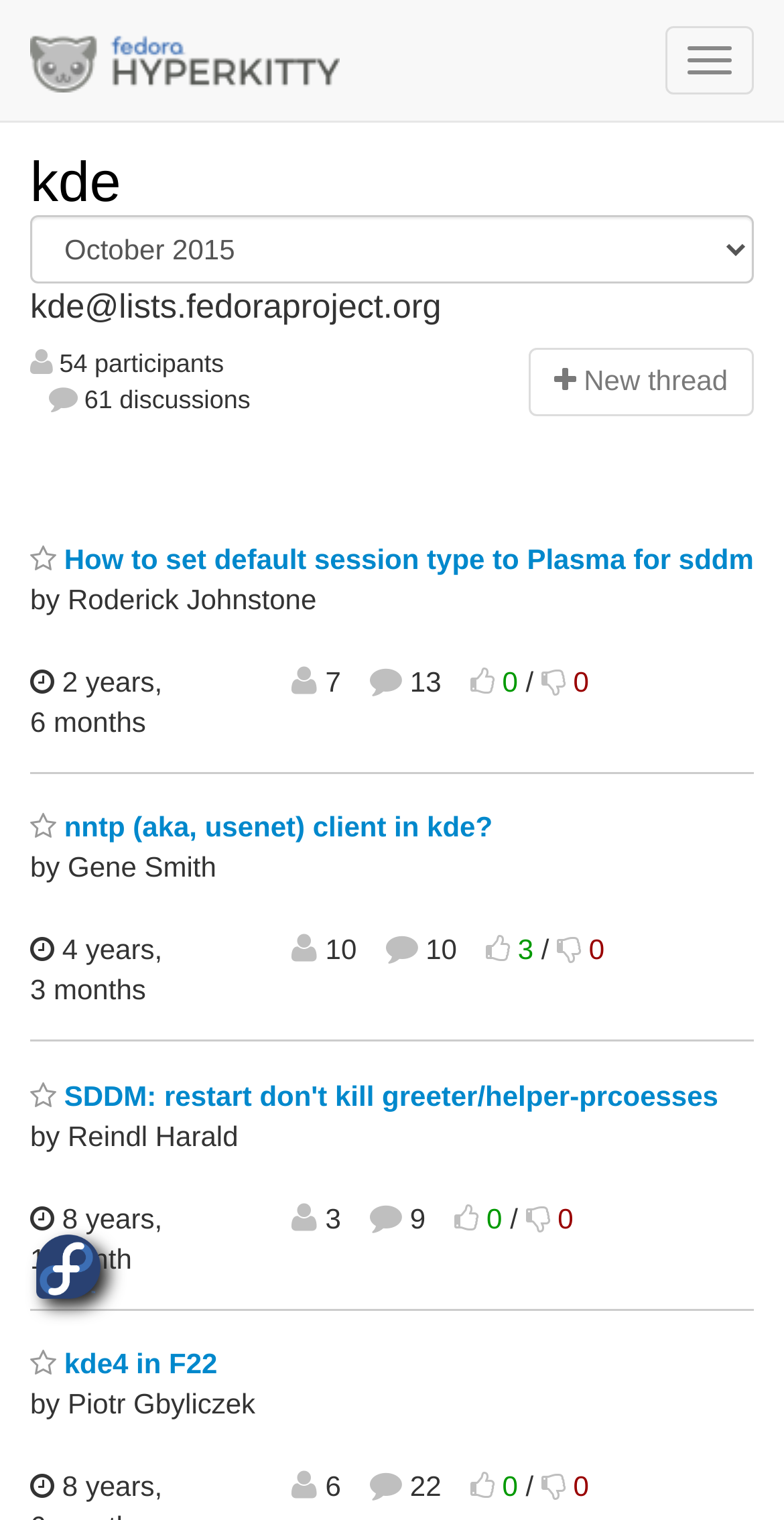Extract the text of the main heading from the webpage.

kde
----- 2024 -----
May 2024
April 2024
March 2024
February 2024
January 2024
----- 2023 -----
December 2023
November 2023
October 2023
September 2023
August 2023
July 2023
June 2023
May 2023
April 2023
March 2023
February 2023
January 2023
----- 2022 -----
December 2022
November 2022
October 2022
September 2022
August 2022
July 2022
June 2022
May 2022
April 2022
March 2022
February 2022
January 2022
----- 2021 -----
December 2021
November 2021
October 2021
September 2021
August 2021
July 2021
June 2021
May 2021
April 2021
March 2021
February 2021
January 2021
----- 2020 -----
December 2020
November 2020
October 2020
September 2020
August 2020
July 2020
June 2020
May 2020
April 2020
March 2020
February 2020
January 2020
----- 2019 -----
December 2019
November 2019
October 2019
September 2019
August 2019
July 2019
June 2019
May 2019
April 2019
March 2019
February 2019
January 2019
----- 2018 -----
December 2018
November 2018
October 2018
September 2018
August 2018
July 2018
June 2018
May 2018
April 2018
March 2018
February 2018
January 2018
----- 2017 -----
December 2017
November 2017
October 2017
September 2017
August 2017
July 2017
June 2017
May 2017
April 2017
March 2017
February 2017
January 2017
----- 2016 -----
December 2016
November 2016
October 2016
September 2016
August 2016
July 2016
June 2016
May 2016
April 2016
March 2016
February 2016
January 2016
----- 2015 -----
December 2015
November 2015
October 2015
September 2015
August 2015
July 2015
June 2015
May 2015
April 2015
March 2015
February 2015
January 2015
----- 2014 -----
December 2014
November 2014
October 2014
September 2014
August 2014
July 2014
June 2014
May 2014
April 2014
March 2014
February 2014
January 2014
----- 2013 -----
December 2013
November 2013
October 2013
September 2013
August 2013
July 2013
June 2013
May 2013
April 2013
March 2013
February 2013
January 2013
----- 2012 -----
December 2012
November 2012
October 2012
September 2012
August 2012
July 2012
June 2012
May 2012
April 2012
March 2012
February 2012
January 2012
----- 2011 -----
December 2011
November 2011
October 2011
September 2011
August 2011
July 2011
June 2011
May 2011
April 2011
March 2011
February 2011
January 2011
----- 2010 -----
December 2010
November 2010
October 2010
September 2010
August 2010
July 2010
June 2010
May 2010
April 2010
March 2010
February 2010
January 2010
----- 2009 -----
December 2009
November 2009
October 2009
September 2009
August 2009
July 2009
June 2009
May 2009
April 2009
March 2009
February 2009
January 2009
----- 2008 -----
December 2008